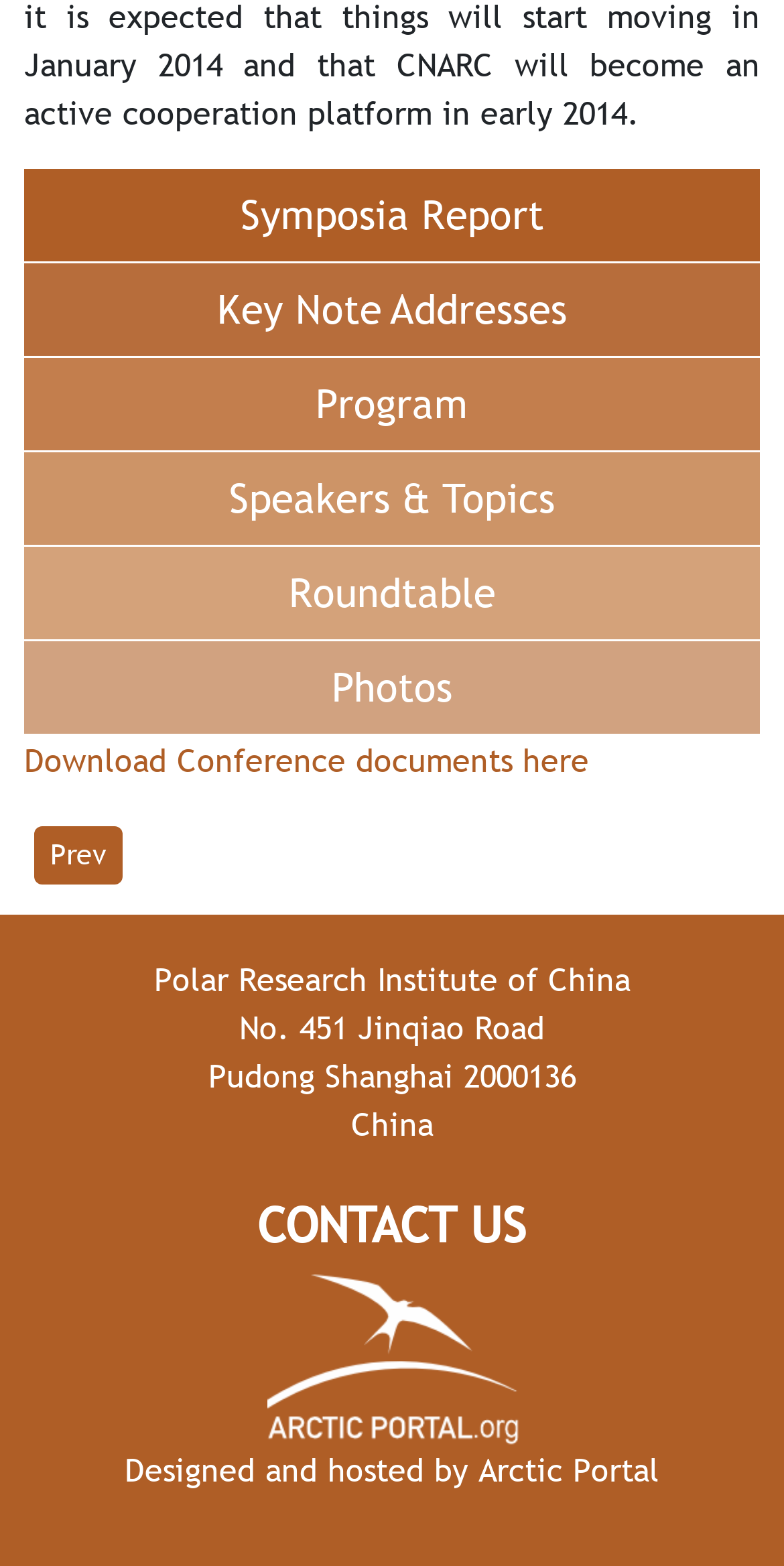What is the purpose of the 'Download Conference documents here' link?
Examine the image closely and answer the question with as much detail as possible.

I inferred the purpose of the link by looking at its text content. The text 'Download Conference documents here' suggests that clicking the link will allow users to download documents related to a conference.